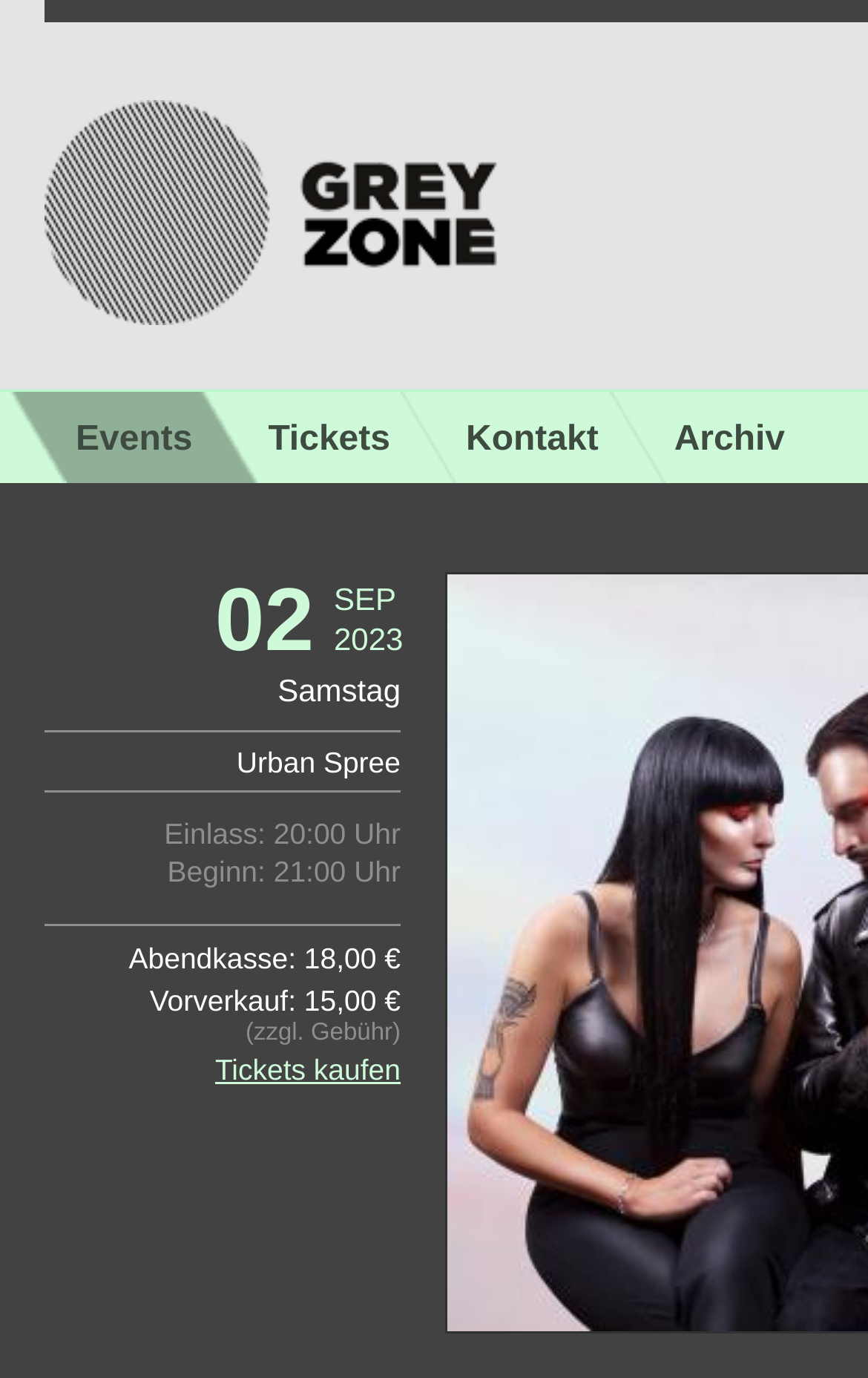Provide a one-word or short-phrase response to the question:
What is the start time of the event?

21:00 Uhr